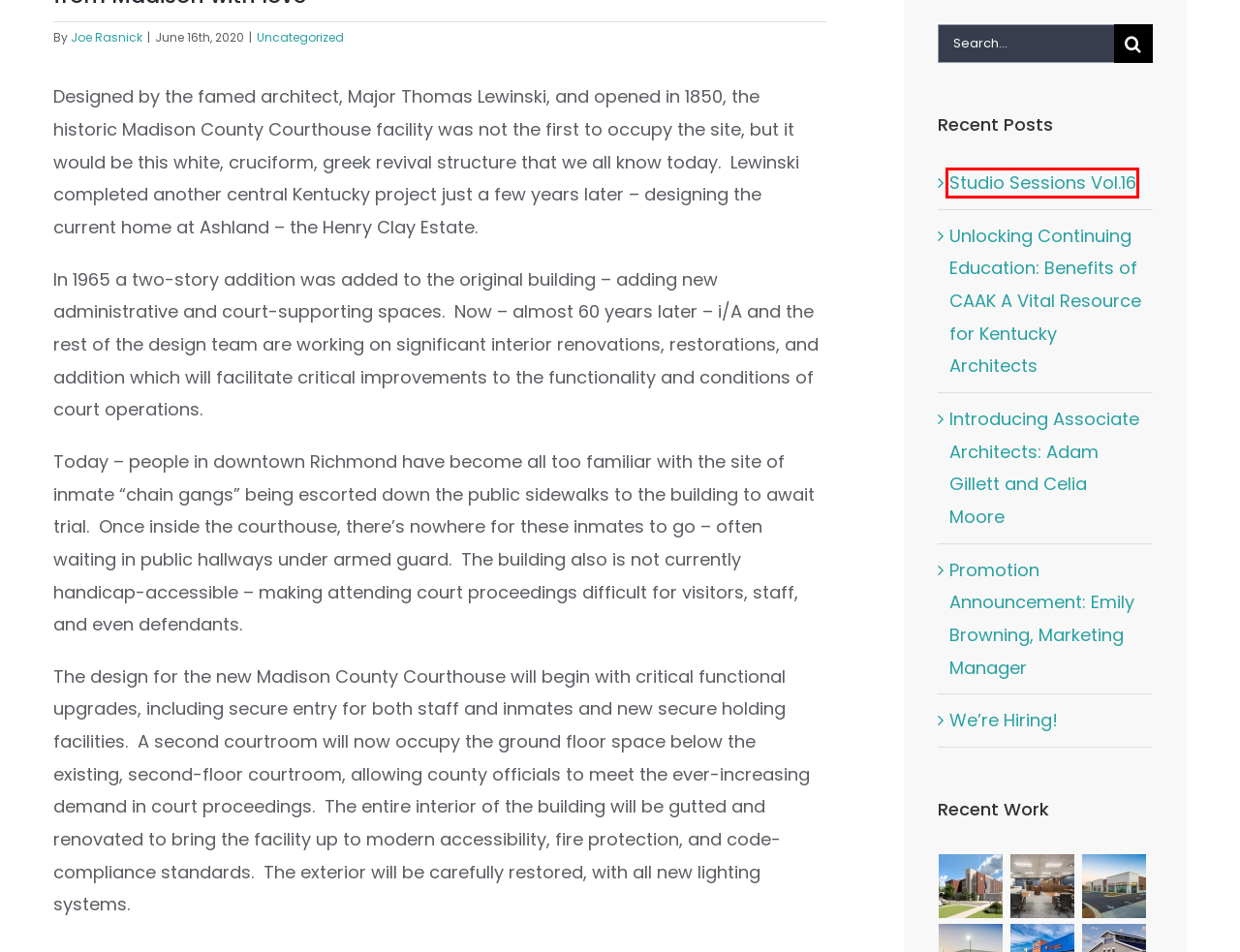You are presented with a screenshot of a webpage that includes a red bounding box around an element. Determine which webpage description best matches the page that results from clicking the element within the red bounding box. Here are the candidates:
A. Introducing Associate Architects: Adam Gillett and Celia Moore - integrity ARCHITECTURE
B. We're Hiring! - integrity ARCHITECTURE
C. Nicholasville Retail Center - integrity ARCHITECTURE
D. Promotion Announcement: Emily Browning, Marketing Manager - integrity ARCHITECTURE
E. Uncategorized Archives - integrity ARCHITECTURE
F. Studio Sessions Vol.16 - integrity ARCHITECTURE
G. Joe Rasnick, Author at integrity ARCHITECTURE
H. Graves County Temporary Court Facility - integrity ARCHITECTURE

F